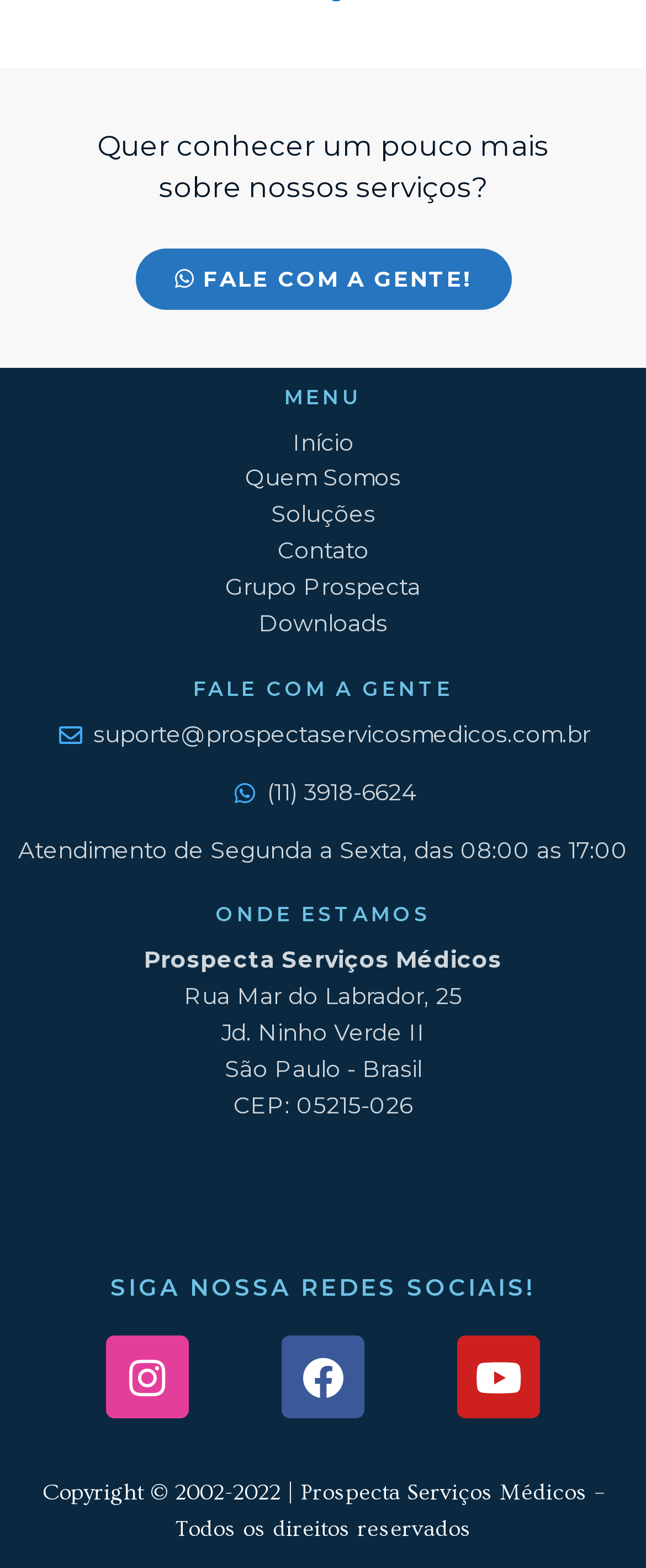Show the bounding box coordinates of the region that should be clicked to follow the instruction: "View 'Quem Somos'."

[0.026, 0.294, 0.974, 0.317]